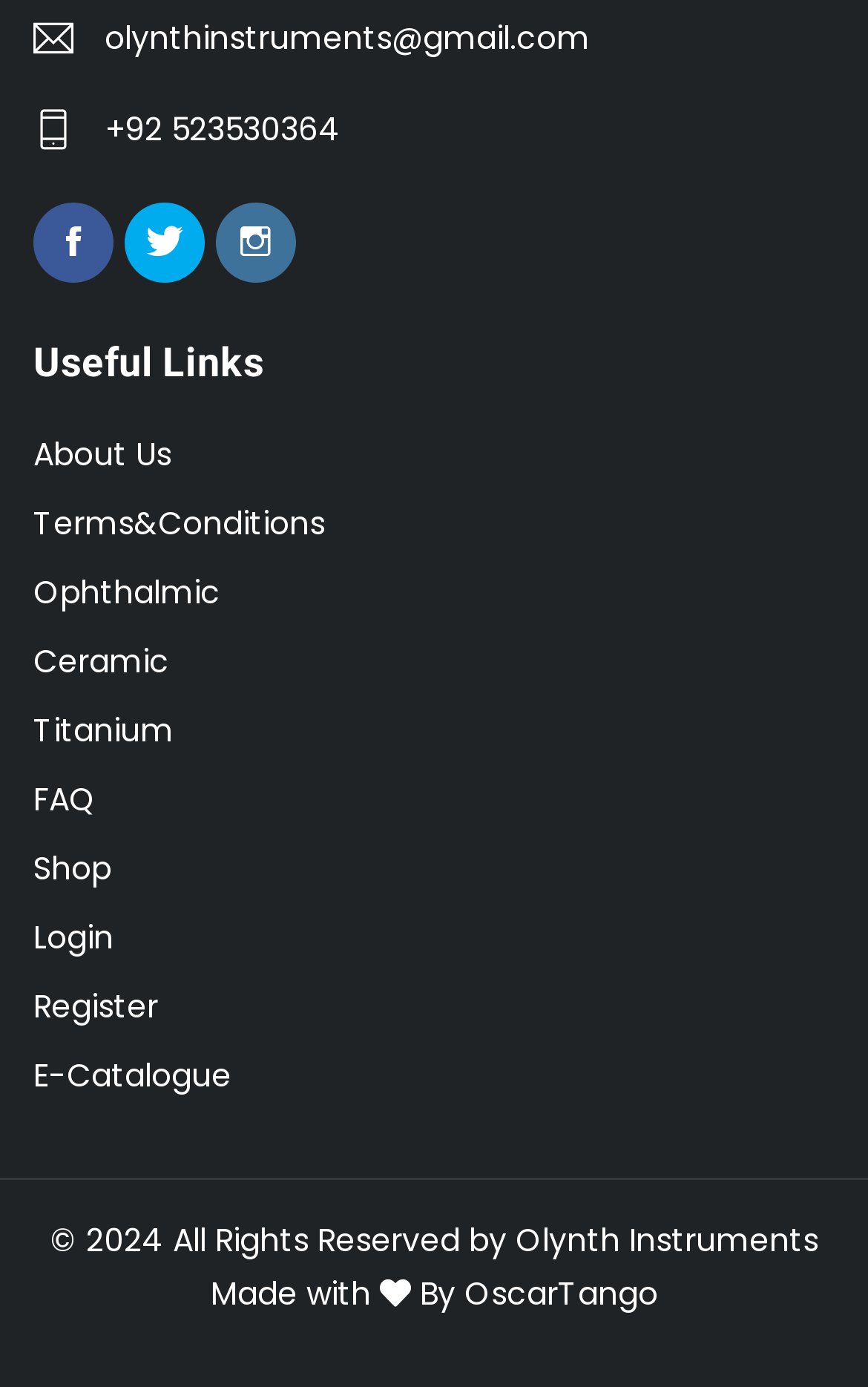Locate the bounding box coordinates of the area that needs to be clicked to fulfill the following instruction: "Go to Shop". The coordinates should be in the format of four float numbers between 0 and 1, namely [left, top, right, bottom].

[0.038, 0.609, 0.128, 0.641]